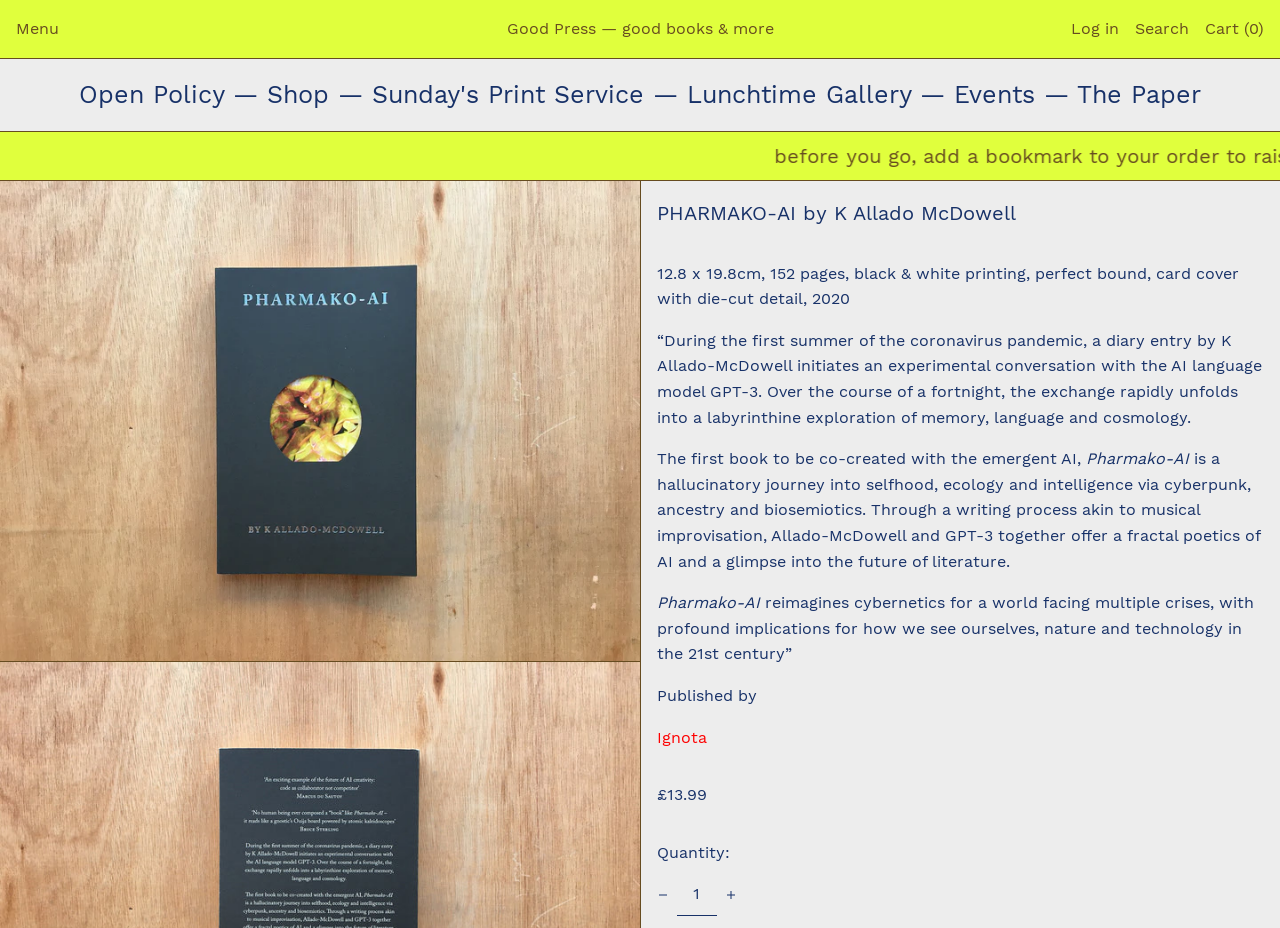Utilize the details in the image to give a detailed response to the question: What is the name of the publisher?

I found the answer by looking at the text that says 'Published by' and then finding the link that says 'Ignota', which is the name of the publisher.